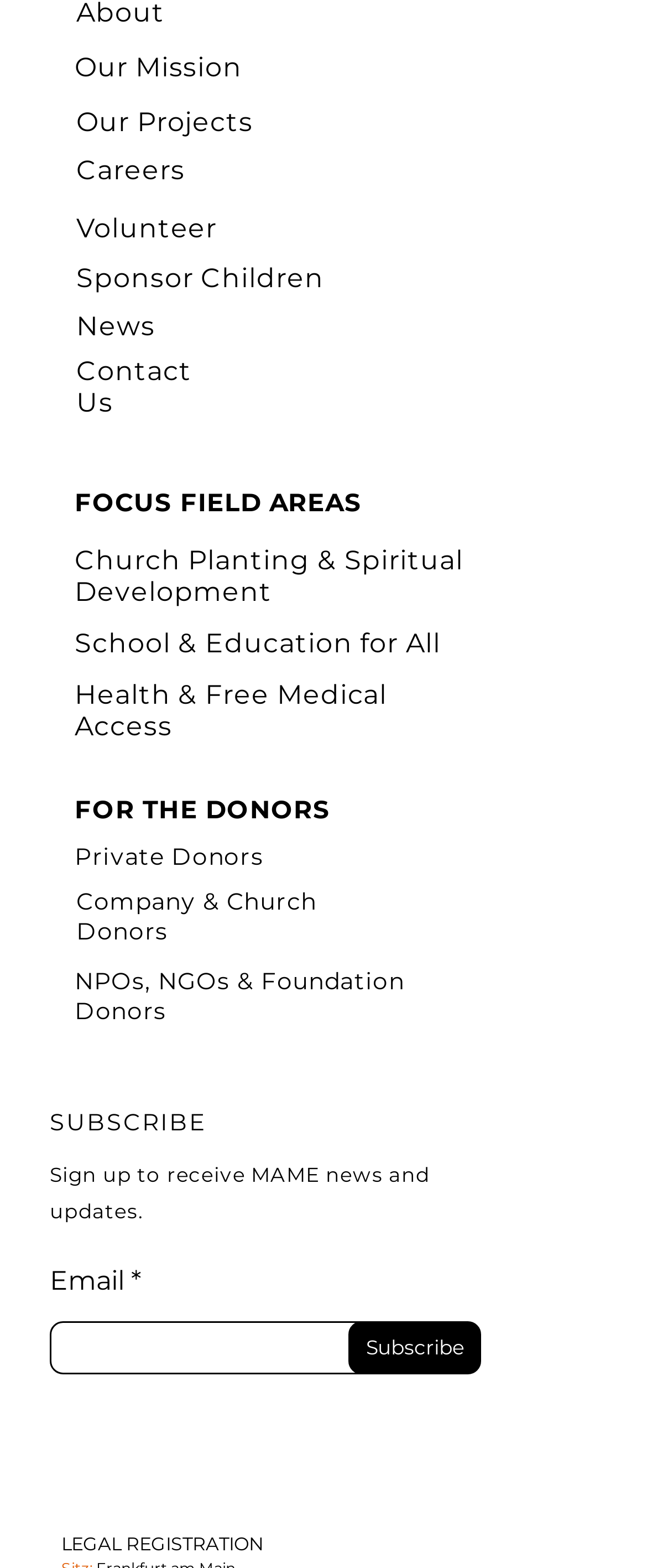Please identify the bounding box coordinates of the clickable area that will fulfill the following instruction: "View 'Washboard Union Performs to Sold Out Theatre' post". The coordinates should be in the format of four float numbers between 0 and 1, i.e., [left, top, right, bottom].

None